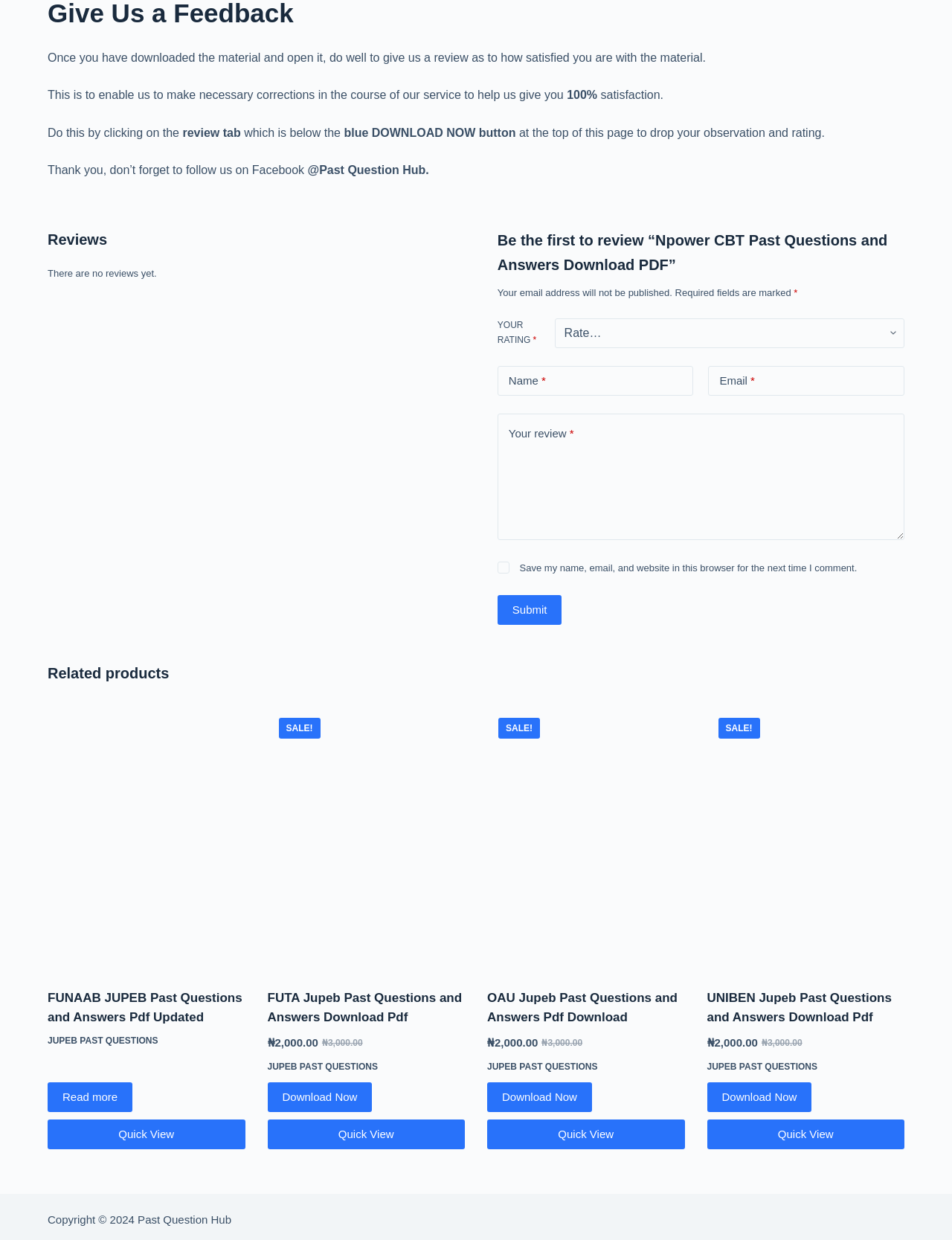Locate the bounding box coordinates of the clickable region necessary to complete the following instruction: "Click the 'Quick View' link of the FUTA Jupeb Past Questions product". Provide the coordinates in the format of four float numbers between 0 and 1, i.e., [left, top, right, bottom].

[0.281, 0.903, 0.488, 0.927]